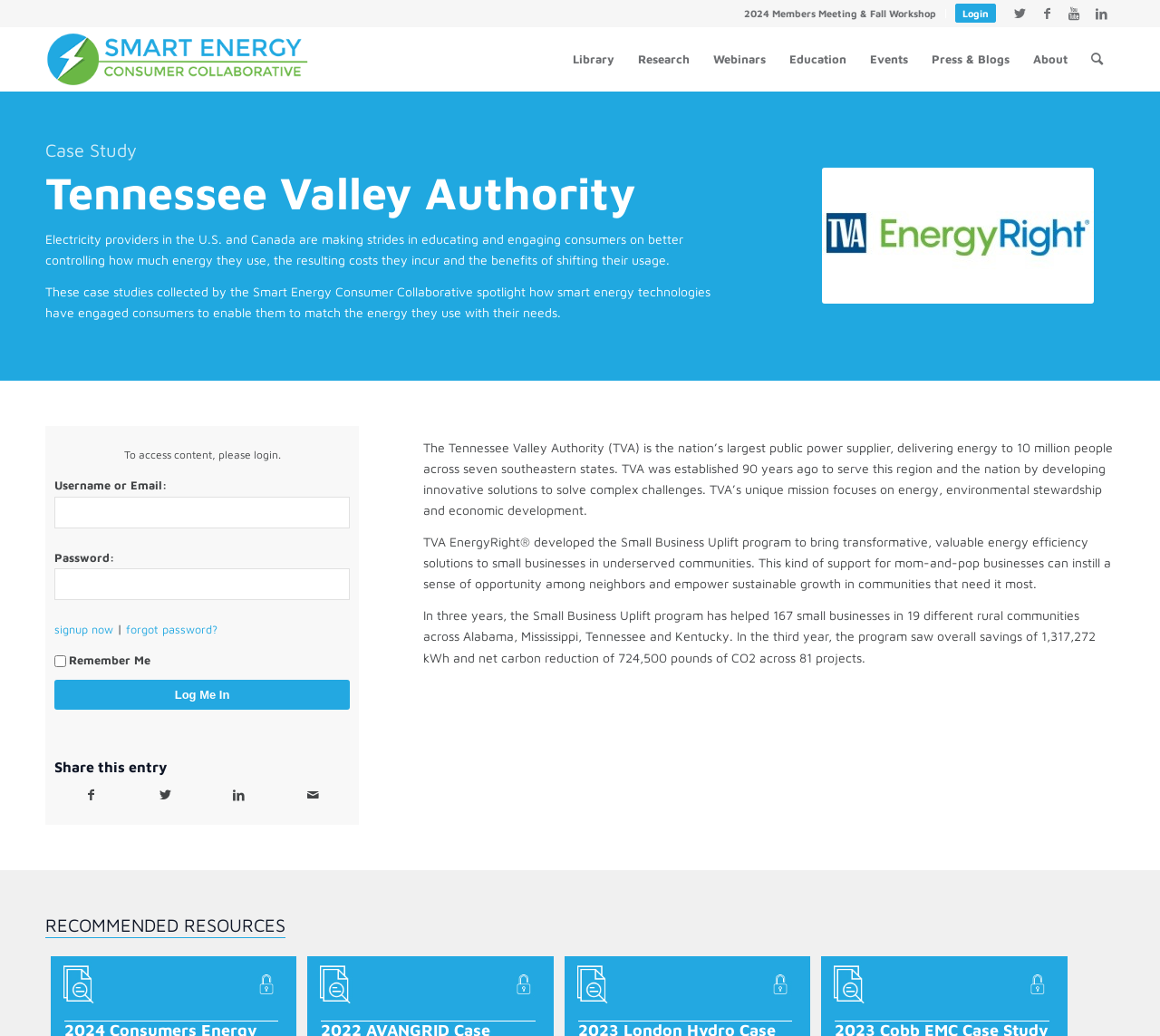Locate the coordinates of the bounding box for the clickable region that fulfills this instruction: "Search for something".

[0.93, 0.026, 0.961, 0.087]